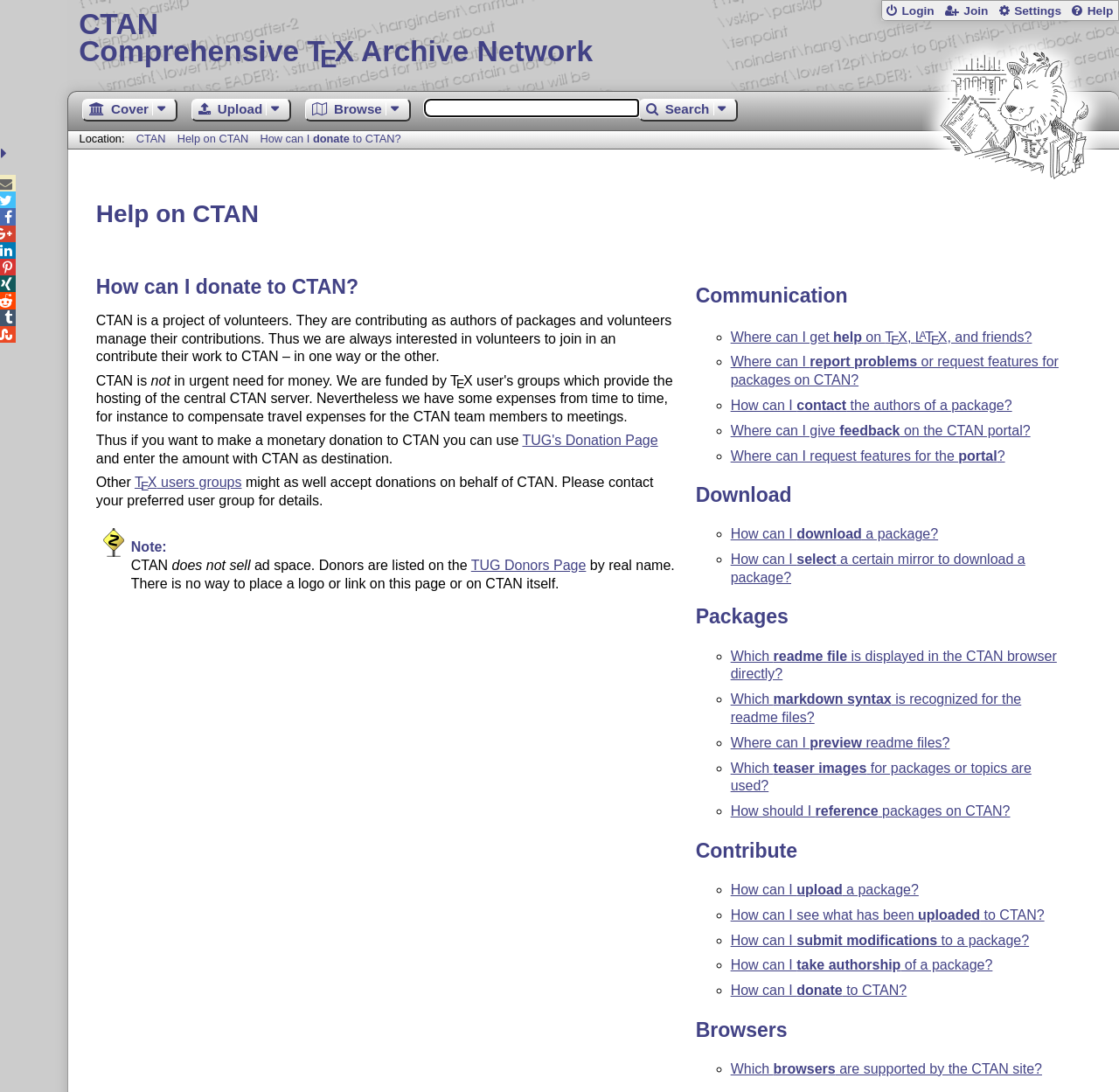Extract the main headline from the webpage and generate its text.

Help on CTAN